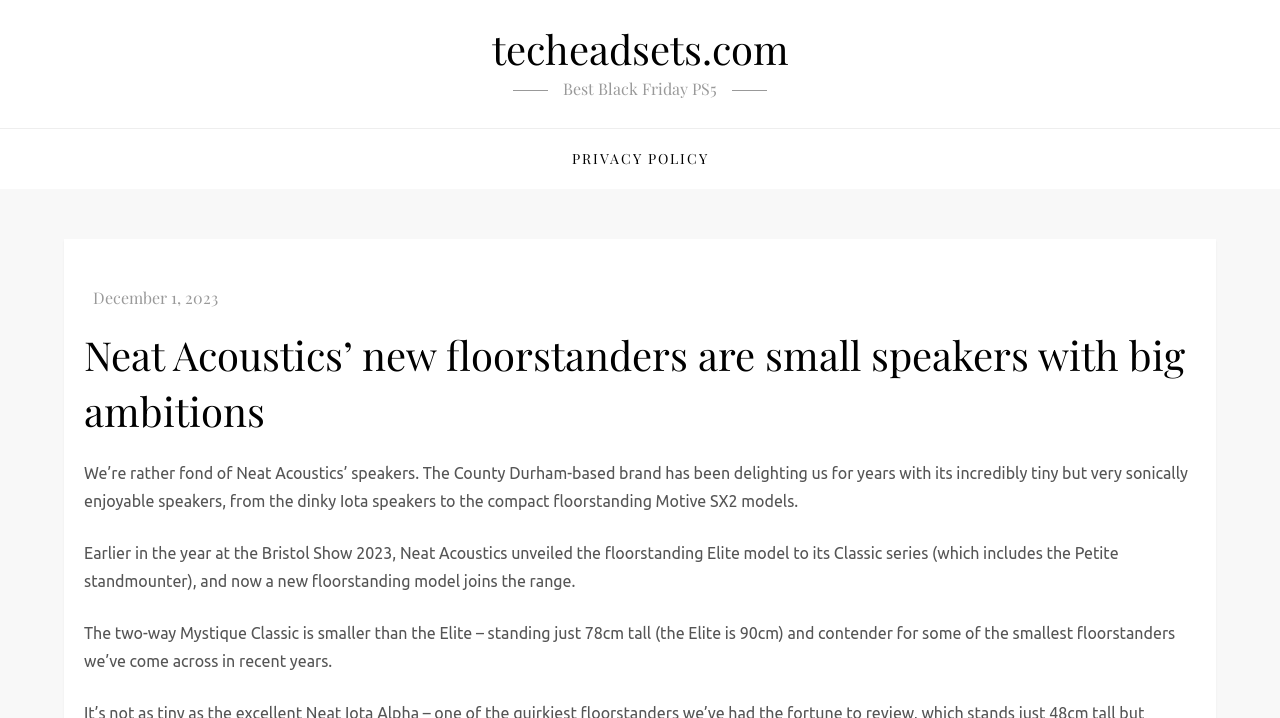Elaborate on the webpage's design and content in a detailed caption.

The webpage is about Neat Acoustics' new floorstanding speakers. At the top, there is a link to the website "techeadsets.com" positioned slightly above the center of the page. Below this link, there is a static text "Best Black Friday PS5" on the right side of the page. 

On the left side of the page, there is a link to "PRIVACY POLICY" positioned slightly above the middle of the page. Below this link, there is a time indicator showing "December 1, 2023". 

The main content of the webpage starts with a heading "Neat Acoustics’ new floorstanders are small speakers with big ambitions" positioned at the top left of the page. Below this heading, there are three paragraphs of text. The first paragraph describes Neat Acoustics' speakers, mentioning their small size and good sound quality. The second paragraph talks about the unveiling of the floorstanding Elite model at the Bristol Show 2023 and the introduction of a new floorstanding model. The third paragraph provides more details about the new model, the two-way Mystique Classic, which is smaller than the Elite model.